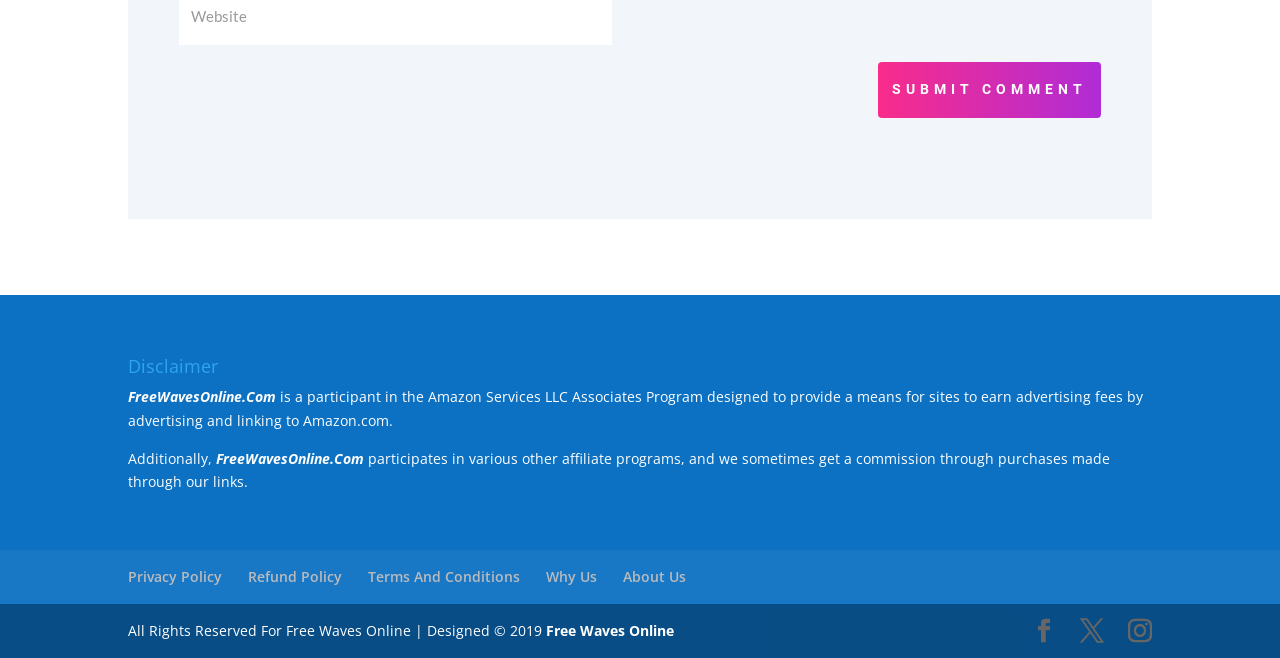Identify the bounding box coordinates for the element you need to click to achieve the following task: "Visit the Privacy Policy page". The coordinates must be four float values ranging from 0 to 1, formatted as [left, top, right, bottom].

[0.1, 0.862, 0.173, 0.891]